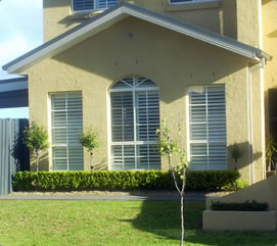What is the purpose of the timber shutters?
Using the image, give a concise answer in the form of a single word or short phrase.

Provide privacy